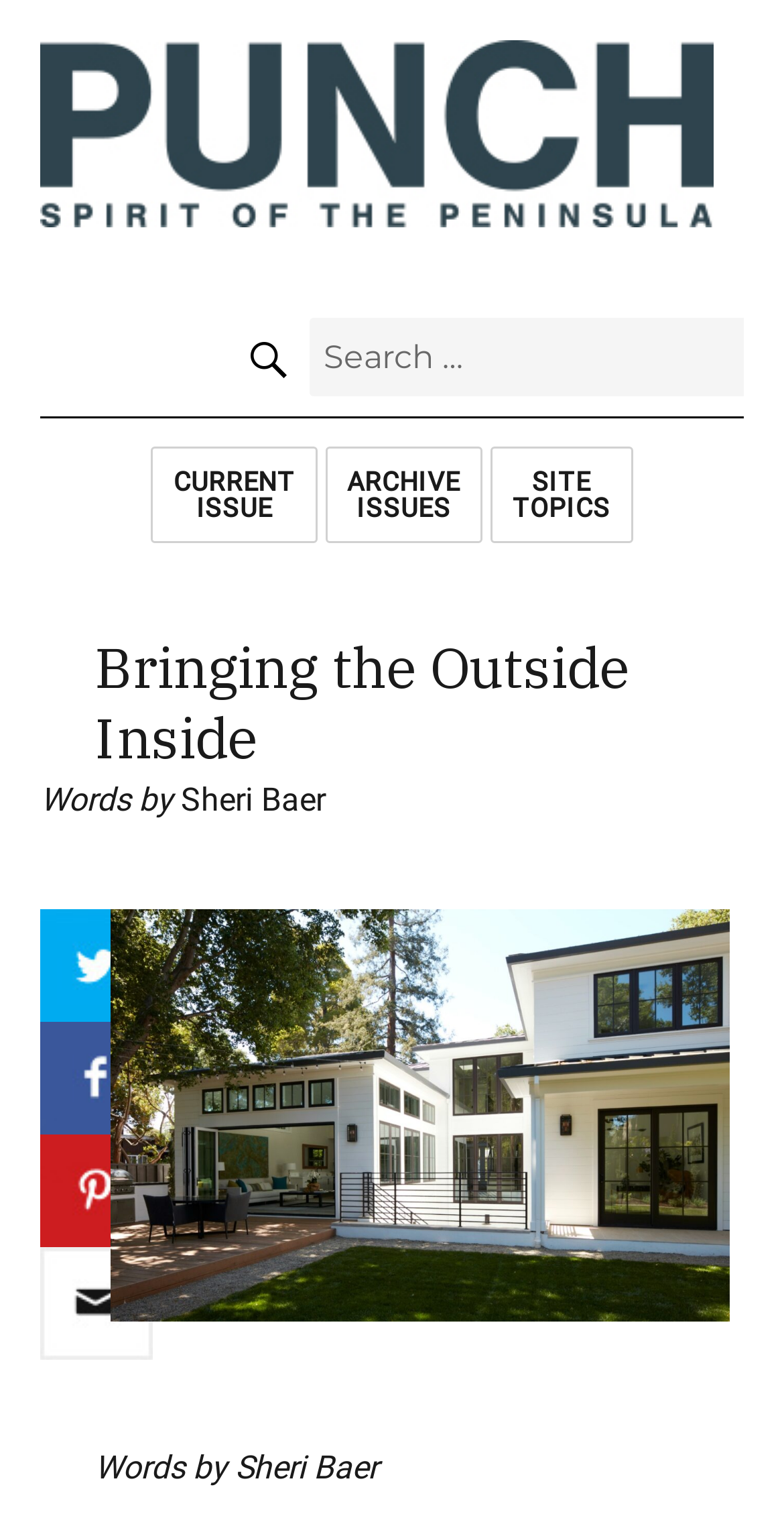Generate an in-depth caption that captures all aspects of the webpage.

The webpage is titled "Bringing the Outside Inside - Punch Magazine". At the top, there is a link on the left side, and a search bar on the right side, which includes a text input field and a search button with a magnifying glass icon. Below the search bar, there are three buttons: "CURRENT ISSUE", "ARCHIVE ISSUES", and "SITE TOPICS". The "SITE TOPICS" button is expandable and has a dropdown menu.

In the main content area, there is a header with the title "Bringing the Outside Inside". Below the header, there are two lines of text: "Words by" and "Sheri Baer". Underneath the text, there are four images arranged vertically, each with a link. The images are stacked on top of each other, taking up the left side of the page. On the right side of the page, there is a block of text that appears to be an article or a story, which starts with the sentence "It’s evening, and the entire family is gathered. And while the weather is lovely, you don’t quite want to be outside. As water glasses...".